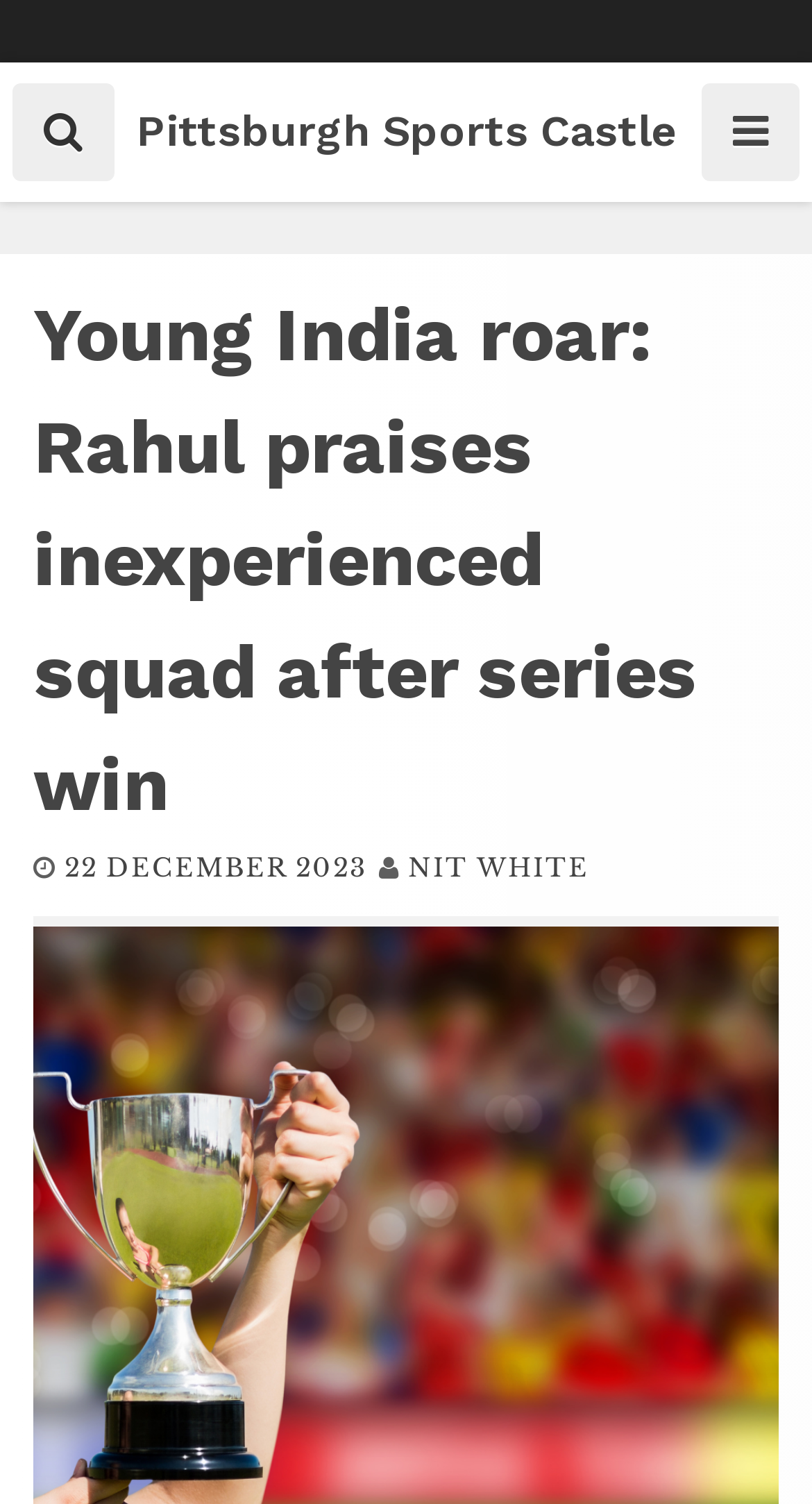Answer succinctly with a single word or phrase:
What is the color mentioned in the article?

WHITE